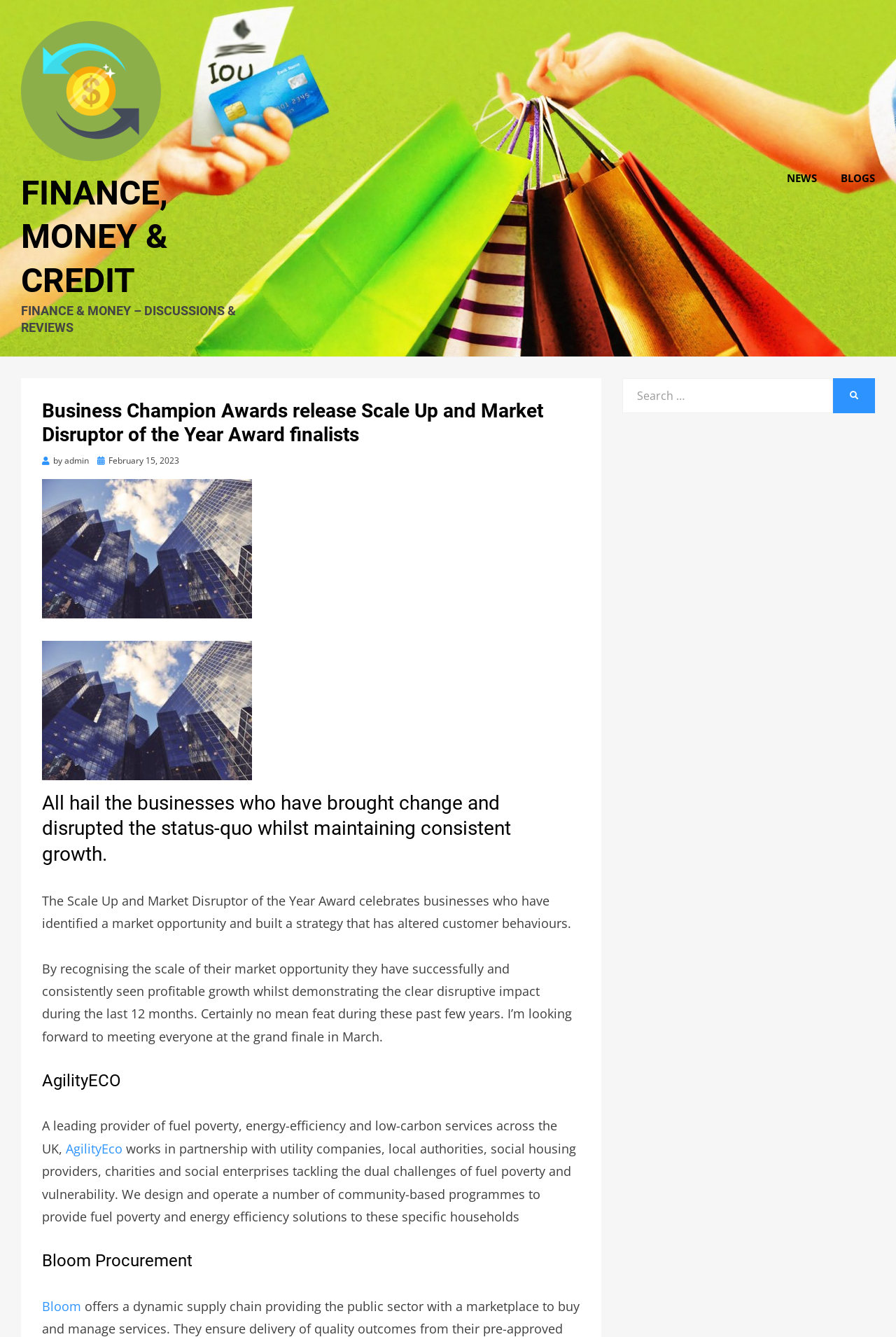What is the date of the news article?
Using the picture, provide a one-word or short phrase answer.

February 15, 2023